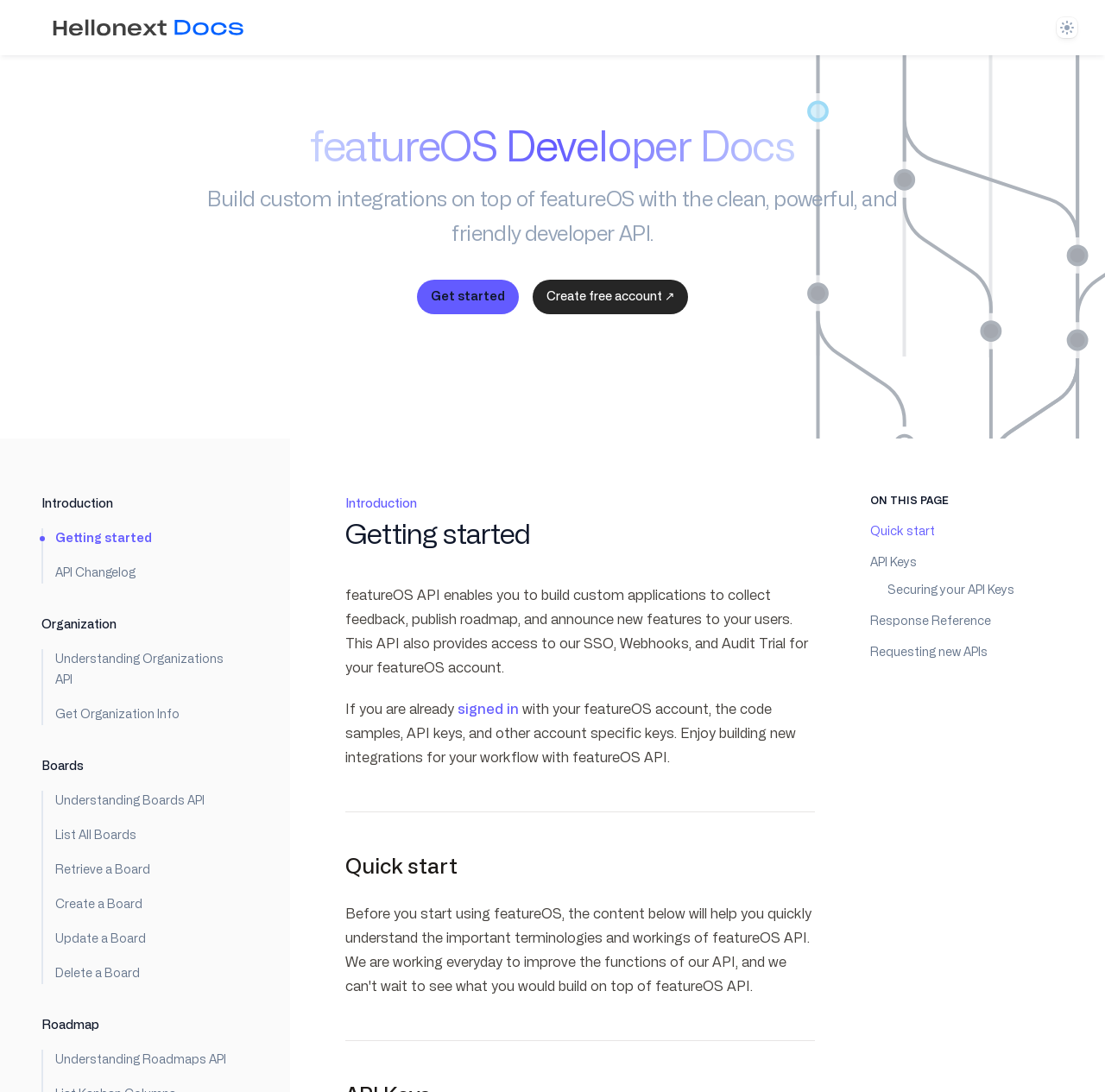Pinpoint the bounding box coordinates of the clickable area needed to execute the instruction: "Create free account". The coordinates should be specified as four float numbers between 0 and 1, i.e., [left, top, right, bottom].

[0.482, 0.256, 0.623, 0.288]